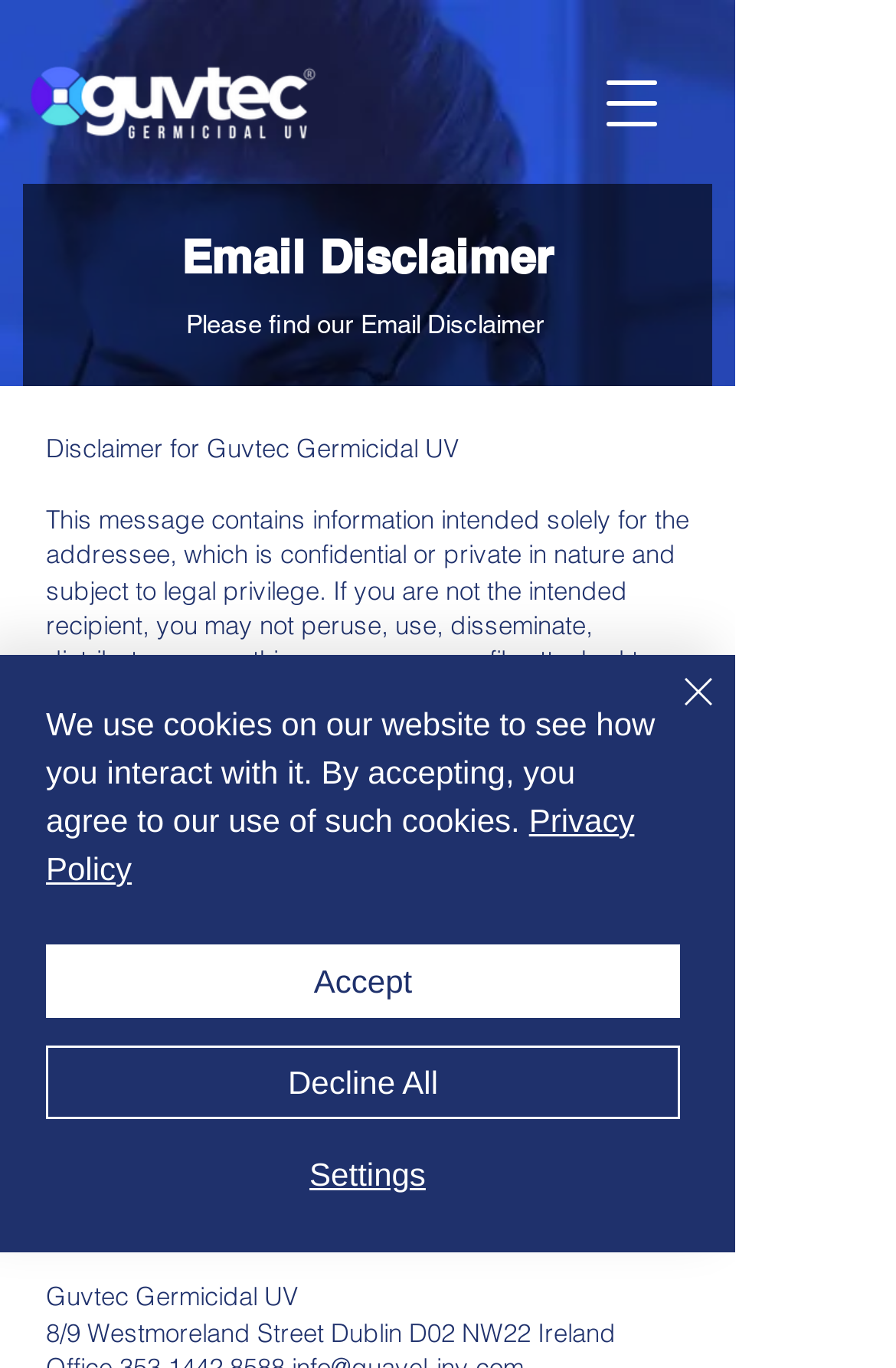What is the consequence of relying on the information in the email?
Please answer the question with a single word or phrase, referencing the image.

No liability accepted